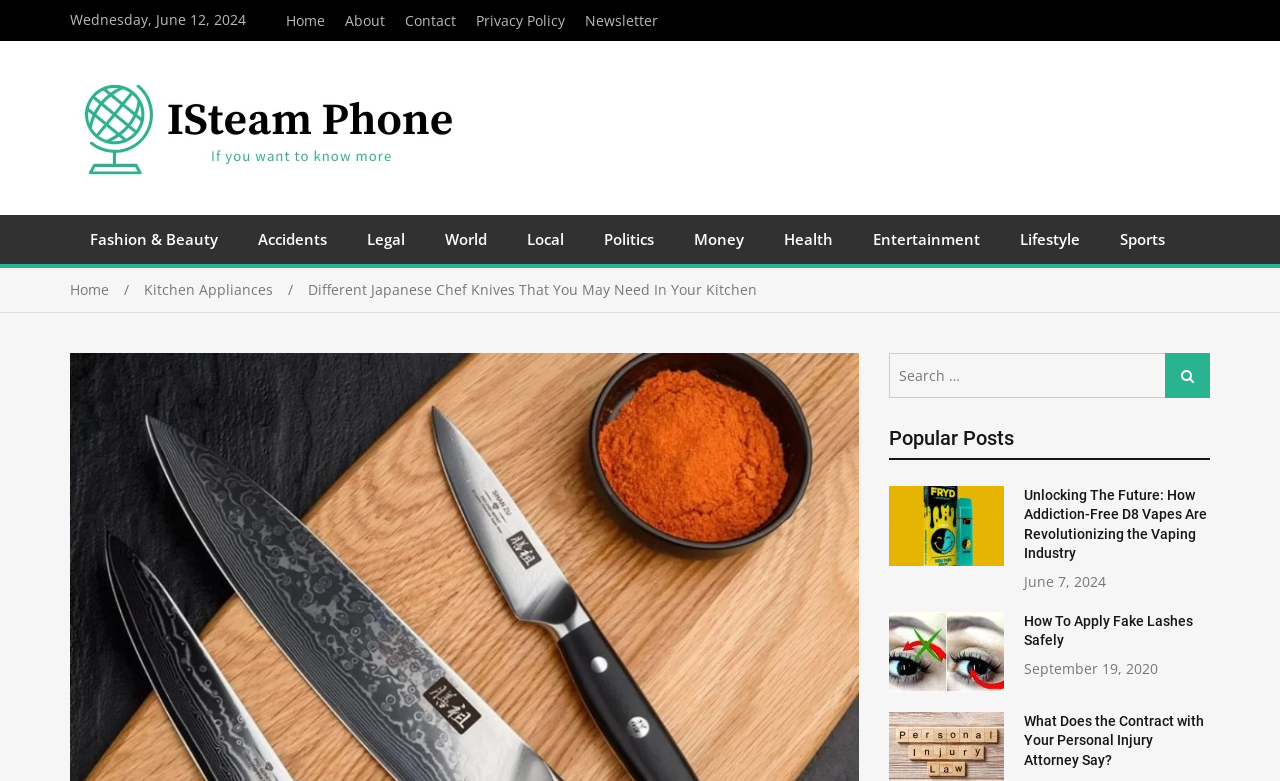Use a single word or phrase to answer the question: 
What type of content is displayed in the 'Popular Posts' section?

Article summaries